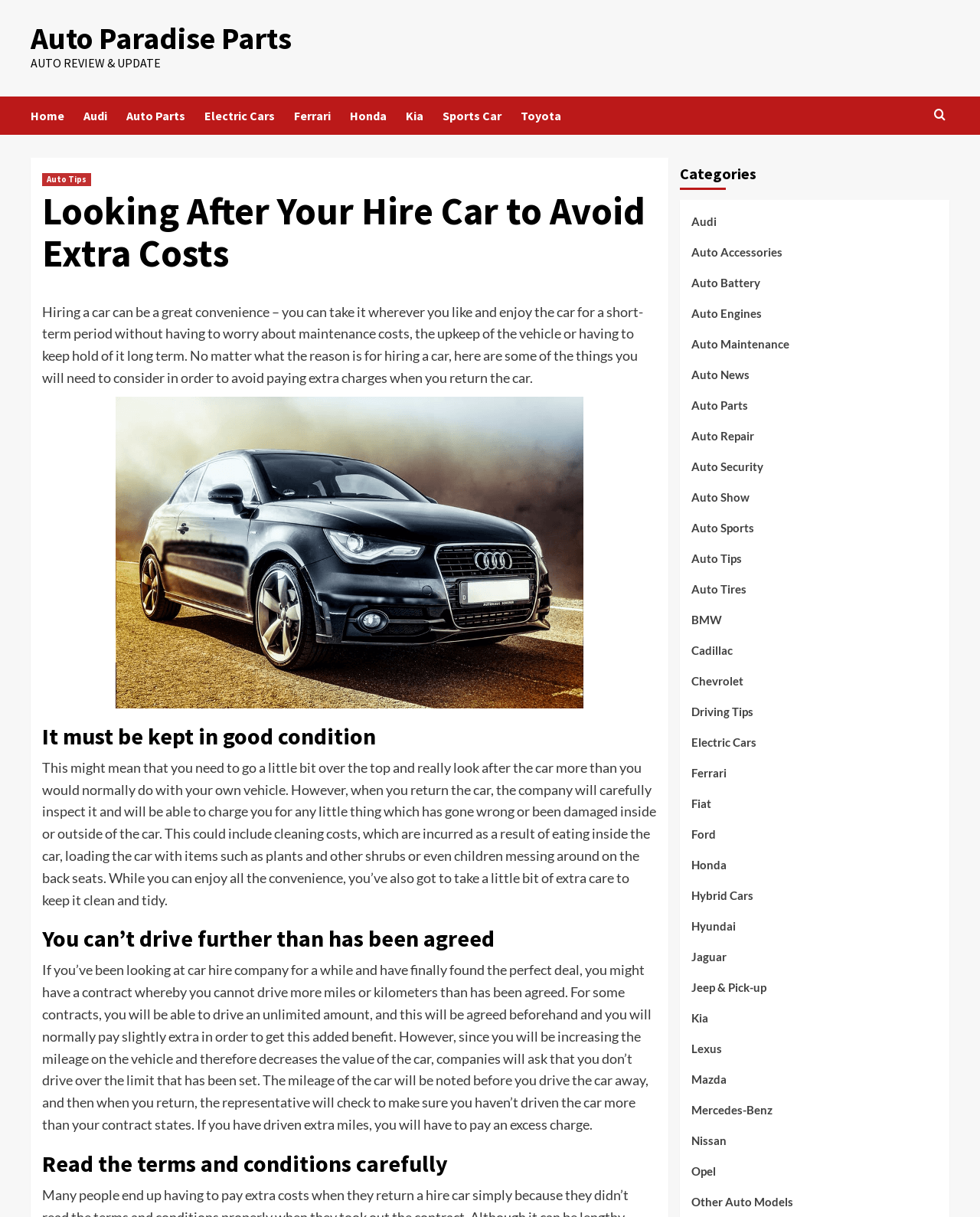Please identify the bounding box coordinates of the clickable region that I should interact with to perform the following instruction: "Read about Auto Tips". The coordinates should be expressed as four float numbers between 0 and 1, i.e., [left, top, right, bottom].

[0.043, 0.142, 0.093, 0.153]